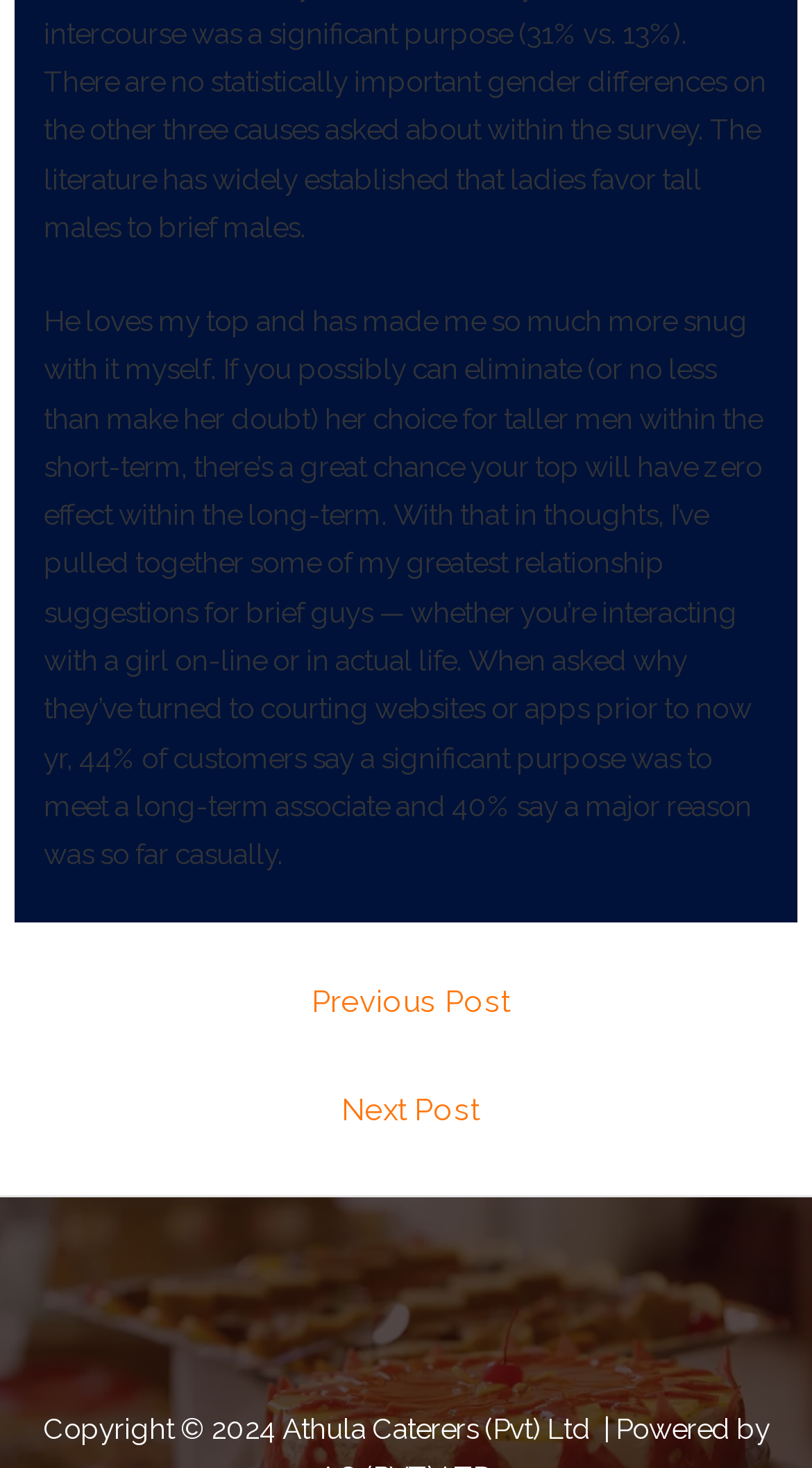Answer the question in a single word or phrase:
What is the copyright information at the bottom of the page?

2024